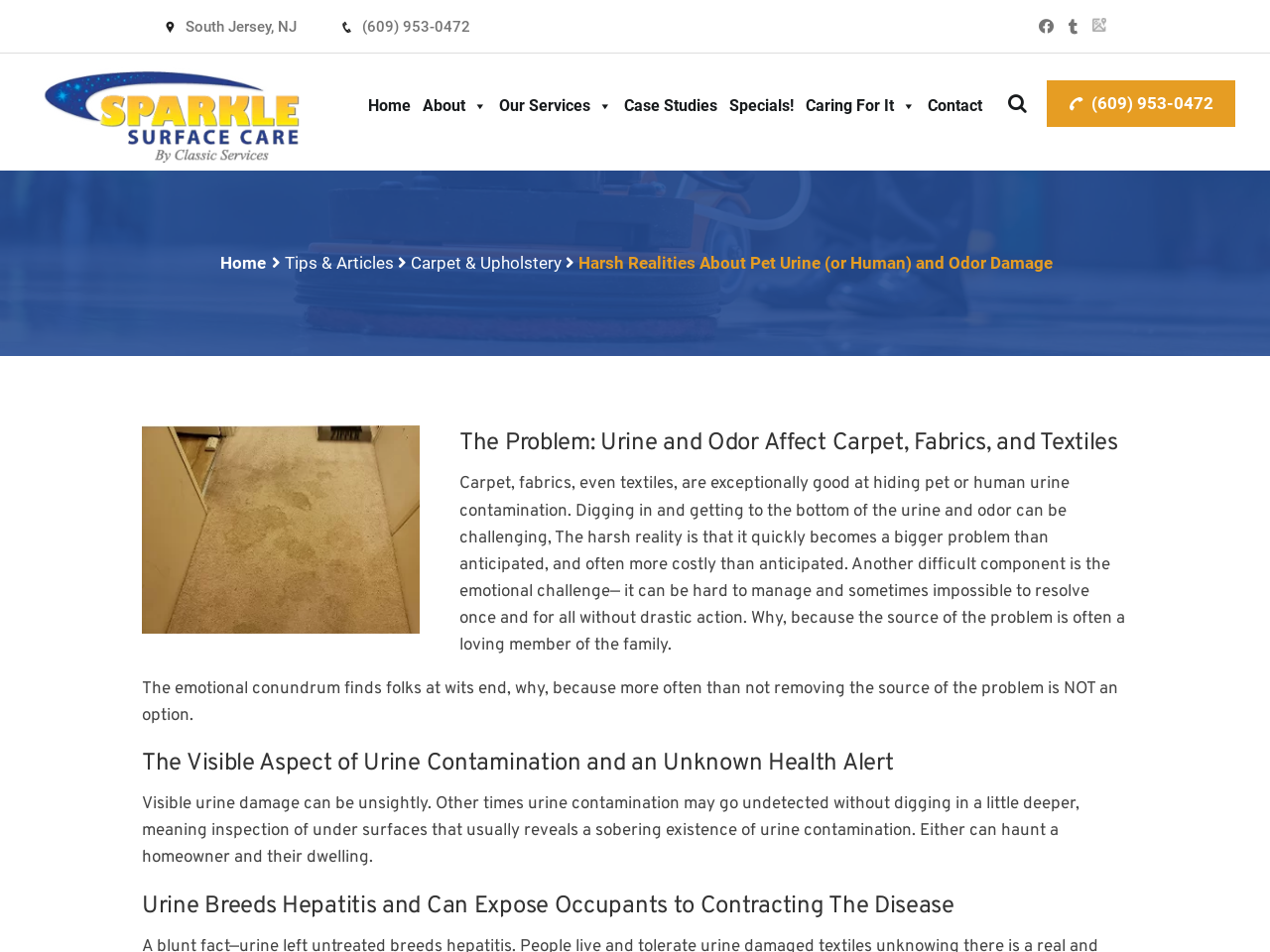Please find and report the bounding box coordinates of the element to click in order to perform the following action: "Click on the 'Home' link". The coordinates should be expressed as four float numbers between 0 and 1, in the format [left, top, right, bottom].

[0.285, 0.056, 0.328, 0.161]